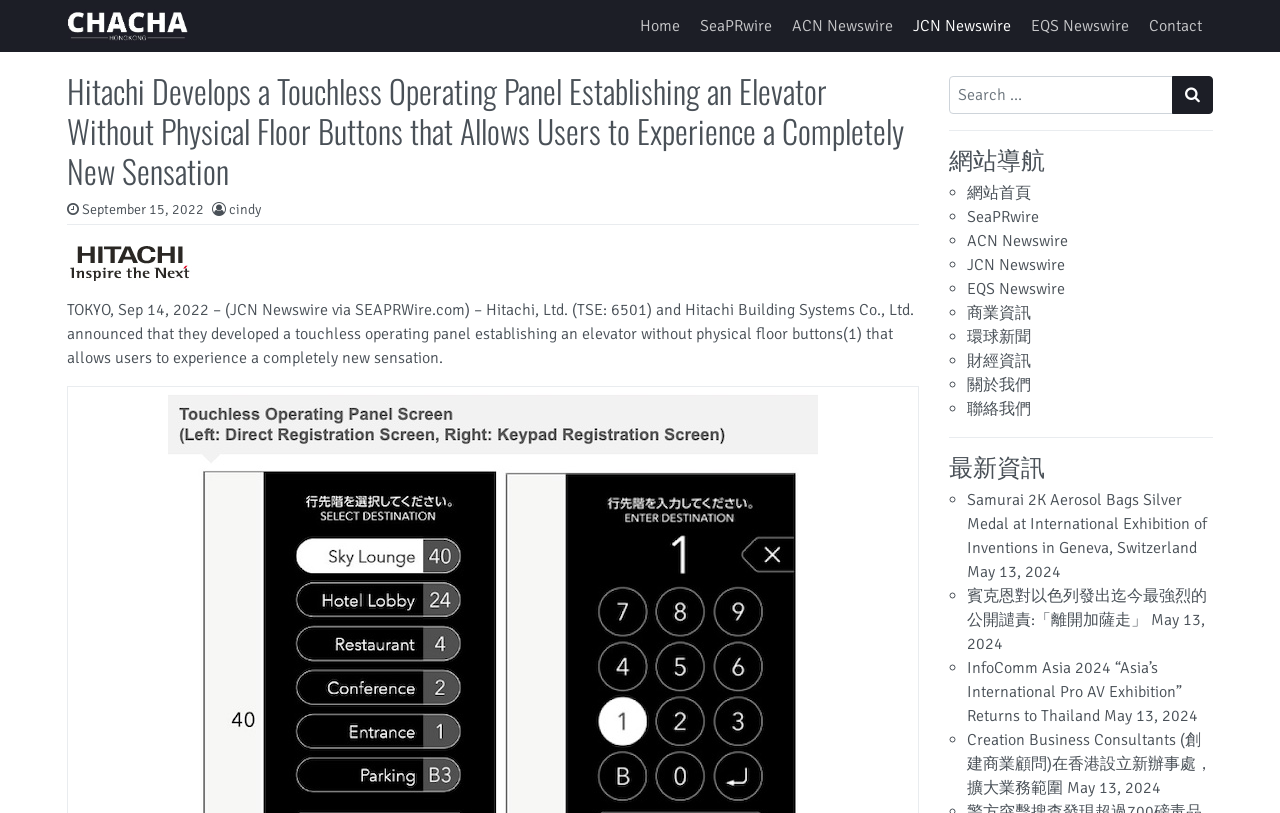Please identify the bounding box coordinates of the clickable area that will allow you to execute the instruction: "Visit Facebook page".

None